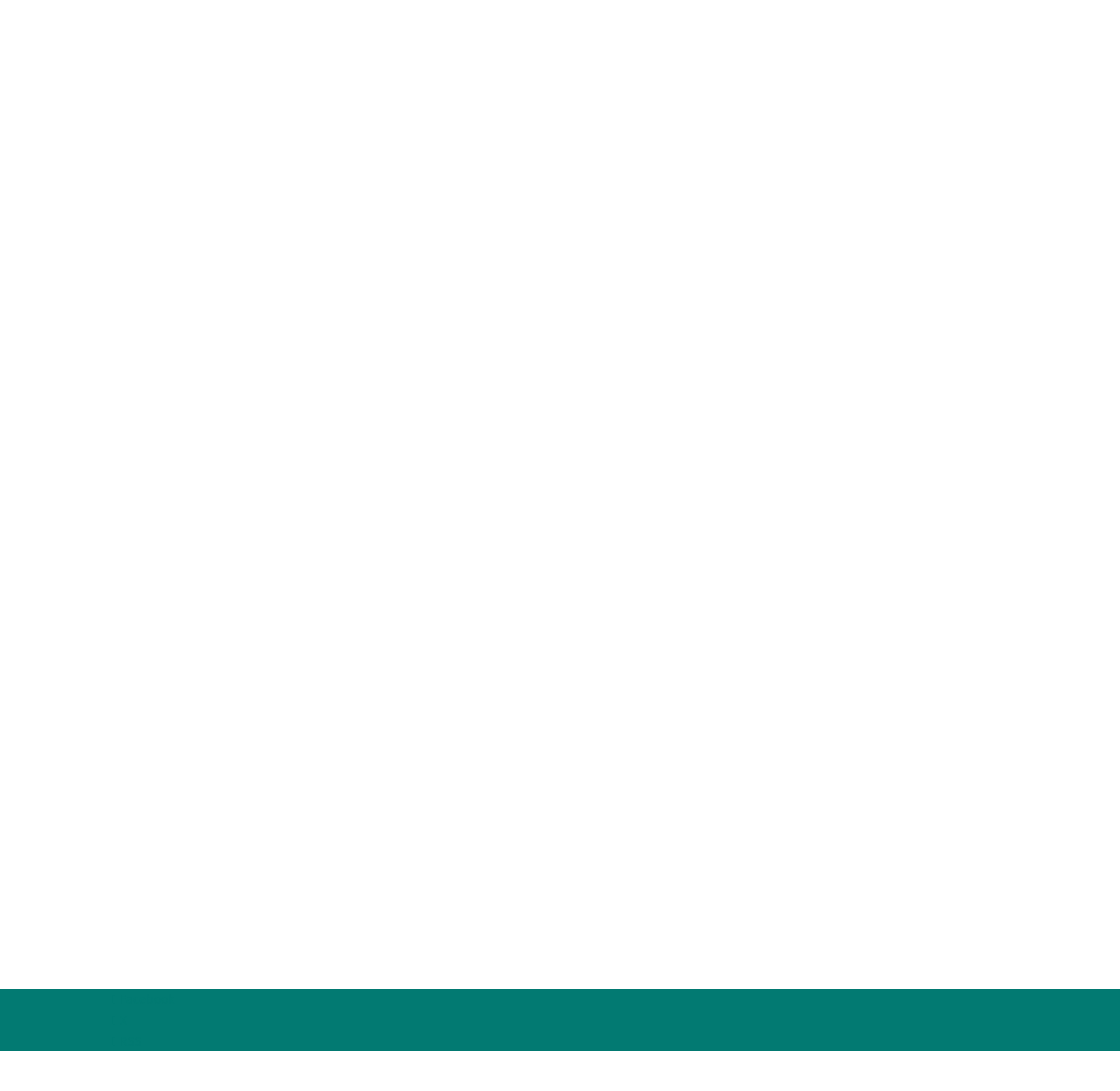Can you find and provide the main heading text of this webpage?

Imperfect Fifth: A Podcast